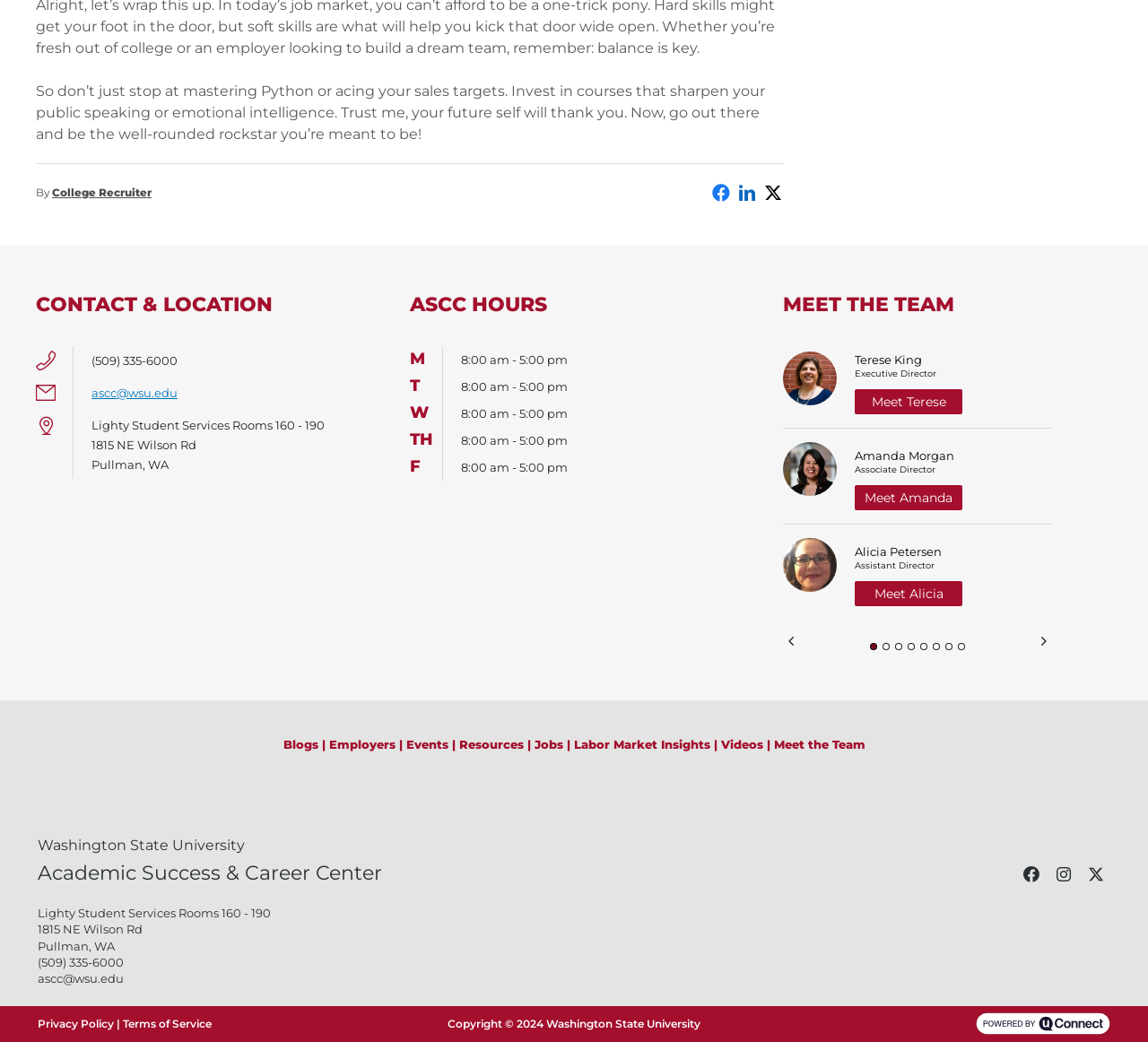Determine the bounding box coordinates for the clickable element to execute this instruction: "Send an email to ascc@wsu.edu". Provide the coordinates as four float numbers between 0 and 1, i.e., [left, top, right, bottom].

[0.08, 0.37, 0.155, 0.384]